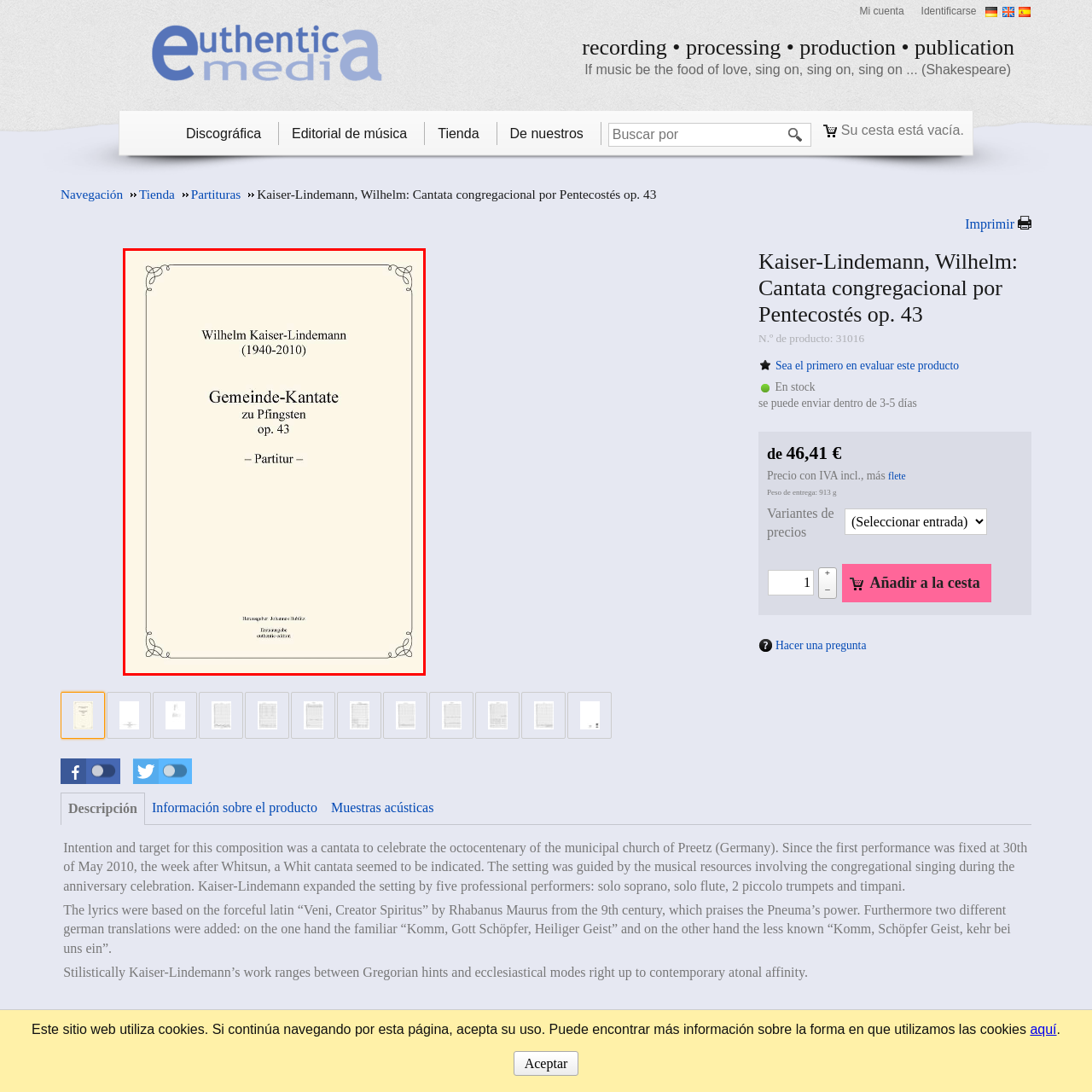Direct your attention to the image marked by the red box and answer the given question using a single word or phrase:
What is the likely purpose of the composition?

Congregational singing during Pentecost